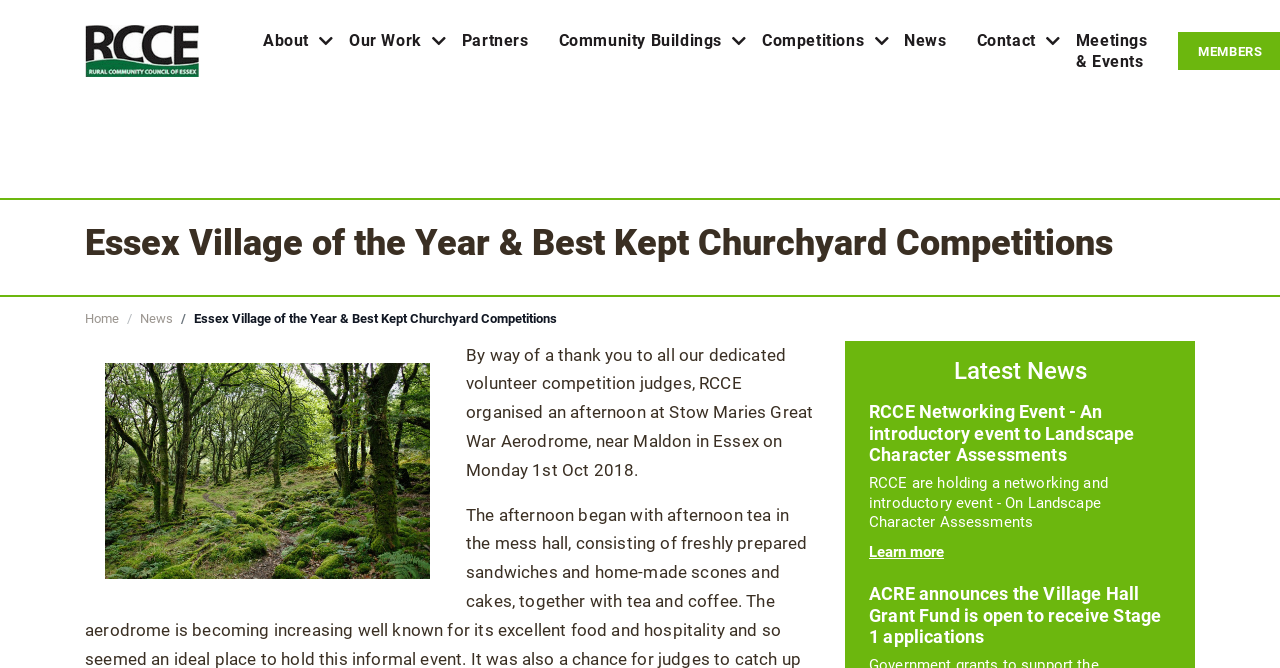What type of competitions are mentioned?
Using the information from the image, answer the question thoroughly.

The webpage mentions 'Essex Village of the Year & Best Kept Churchyard Competitions' as a heading, indicating that these are the types of competitions being referred to.